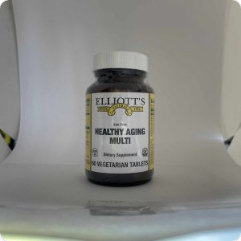Describe all the elements and aspects of the image comprehensively.

The image showcases a bottle of "Elliott's Healthy Aging Multi," a dietary supplement containing 60 vegetarian tablets. The product is presented prominently against a neutral background, allowing the label's colorful design to stand out. The label features the brand name prominently at the top, followed by the product name, highlighting its purpose as a multivitamin suited for healthy aging. This supplement is designed to support overall wellness, and its vegetarian formulation appeals to health-conscious consumers. The bottle’s sleek design and vibrant labeling convey a sense of trust and quality in dietary supplementation.